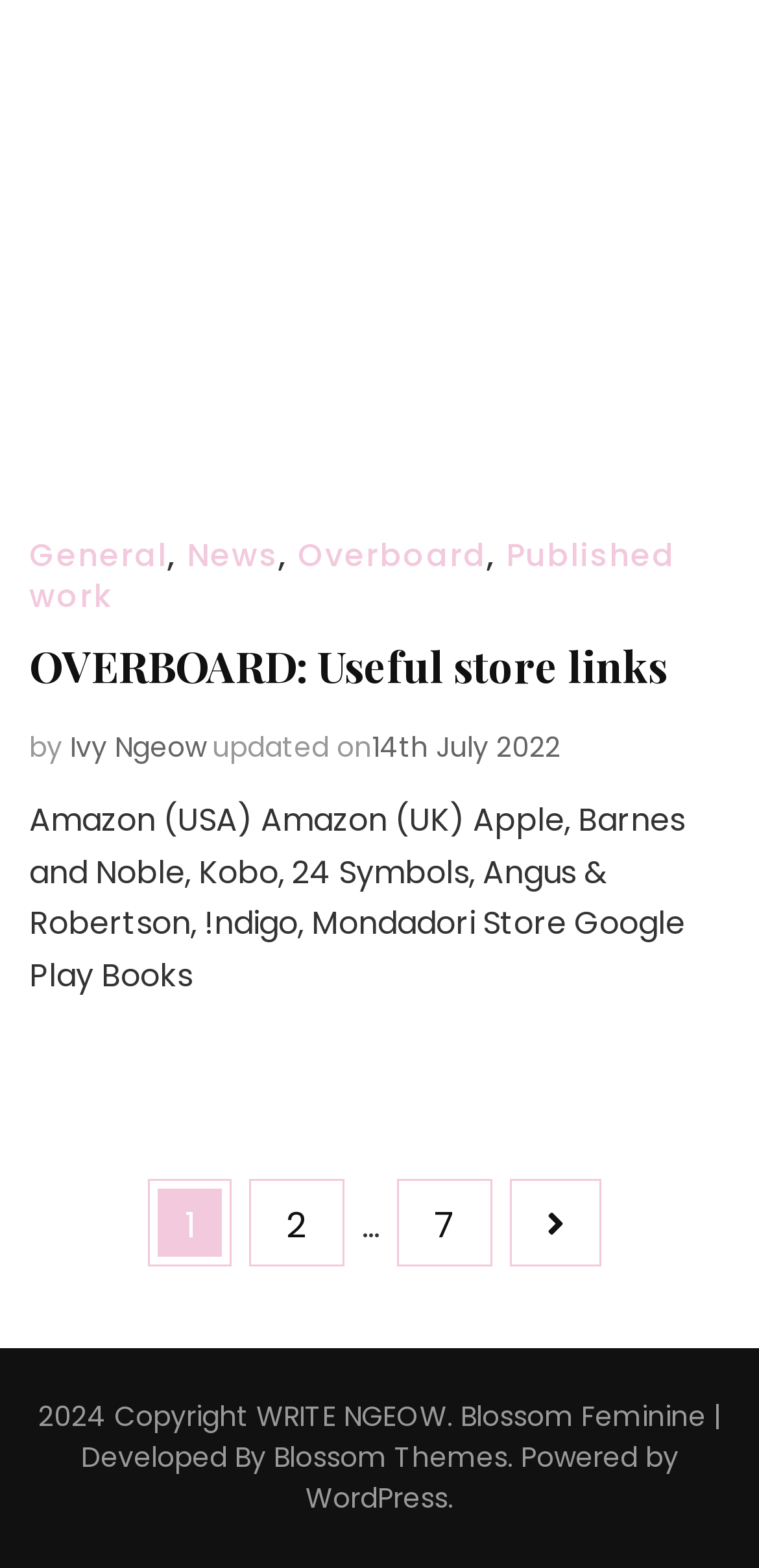What is the date the novel was updated?
Based on the image, answer the question with a single word or brief phrase.

14th July 2022